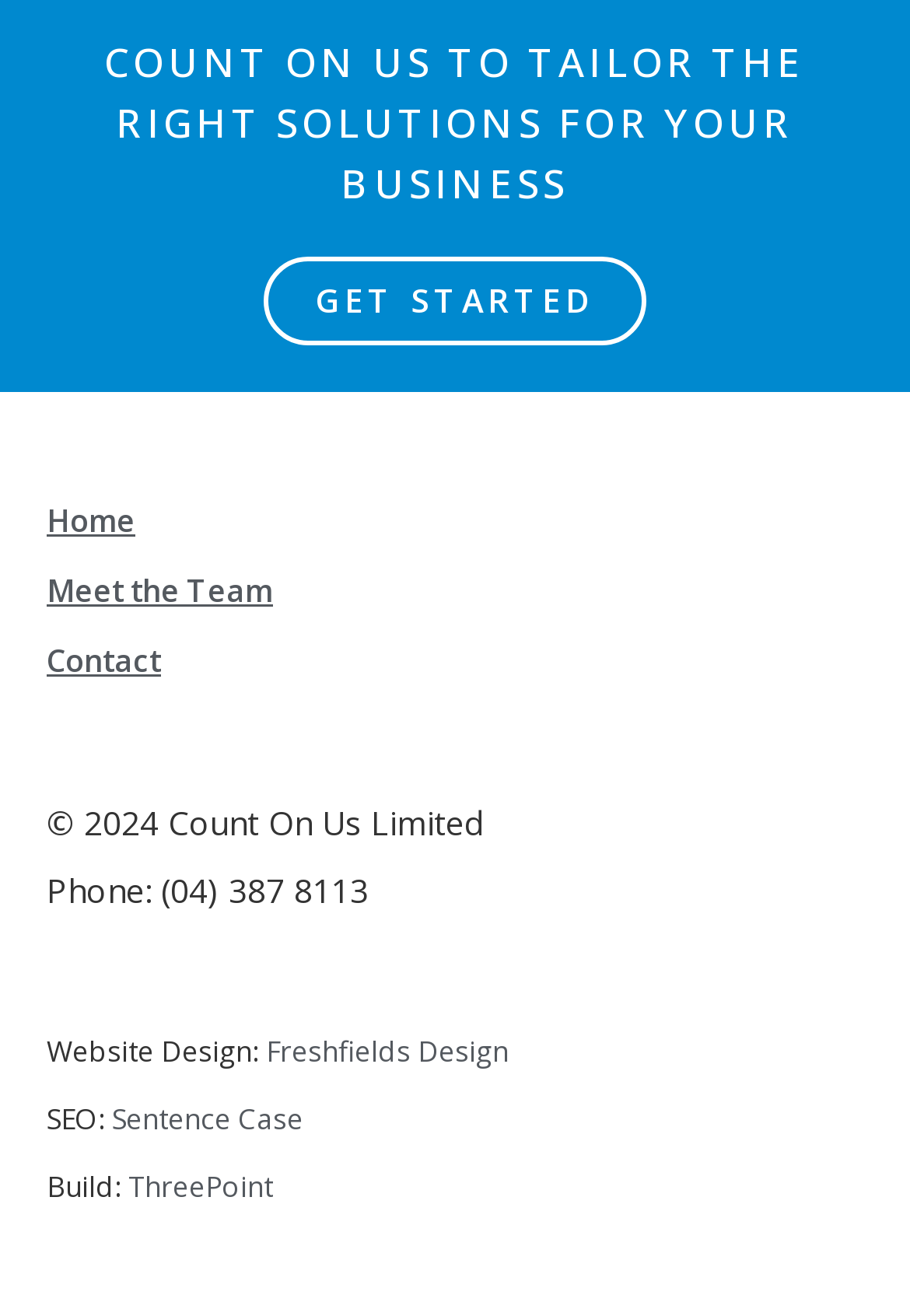Respond to the question below with a single word or phrase: Who designed the website?

Freshfields Design